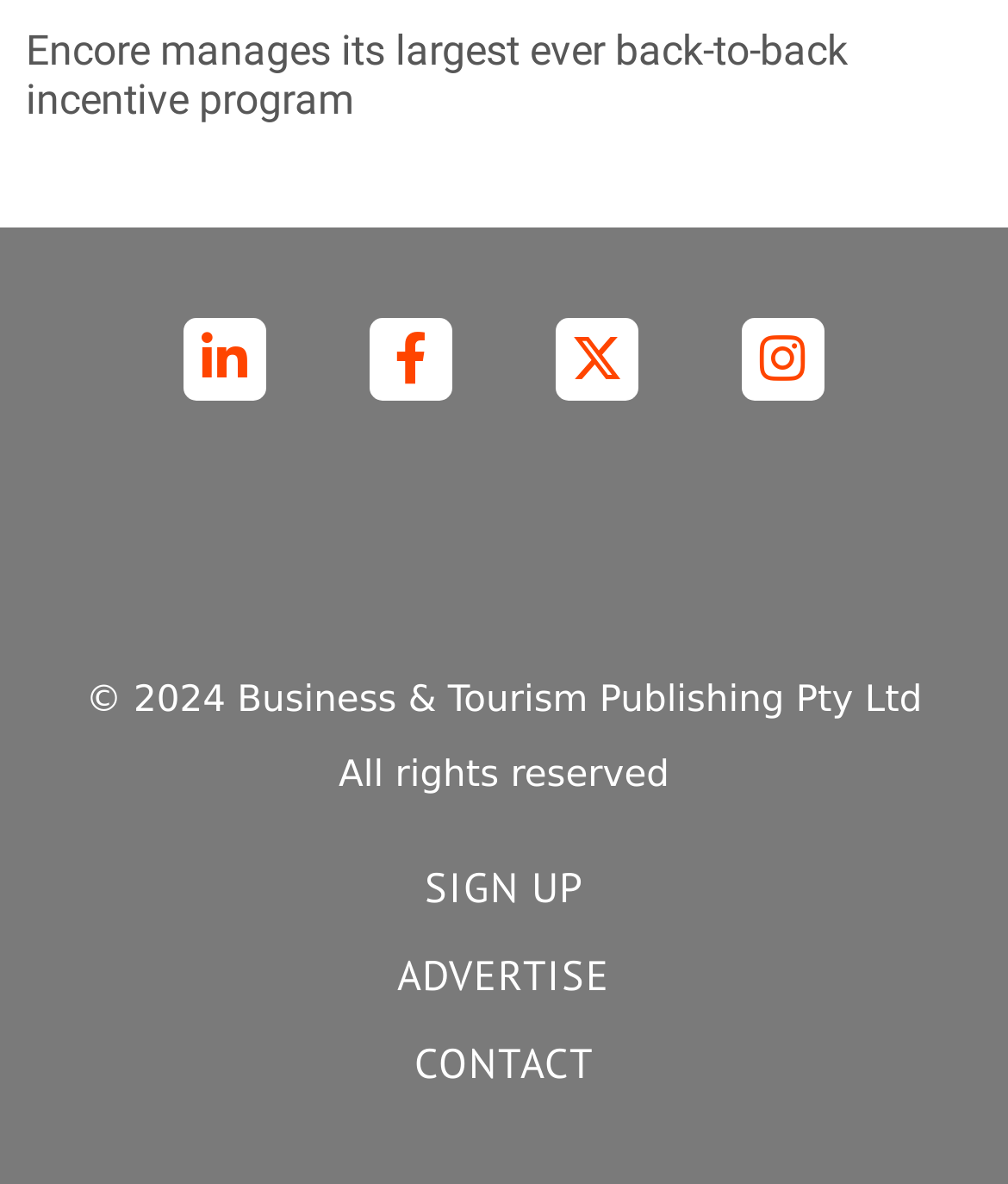How many navigation links are present?
Answer with a single word or phrase, using the screenshot for reference.

3